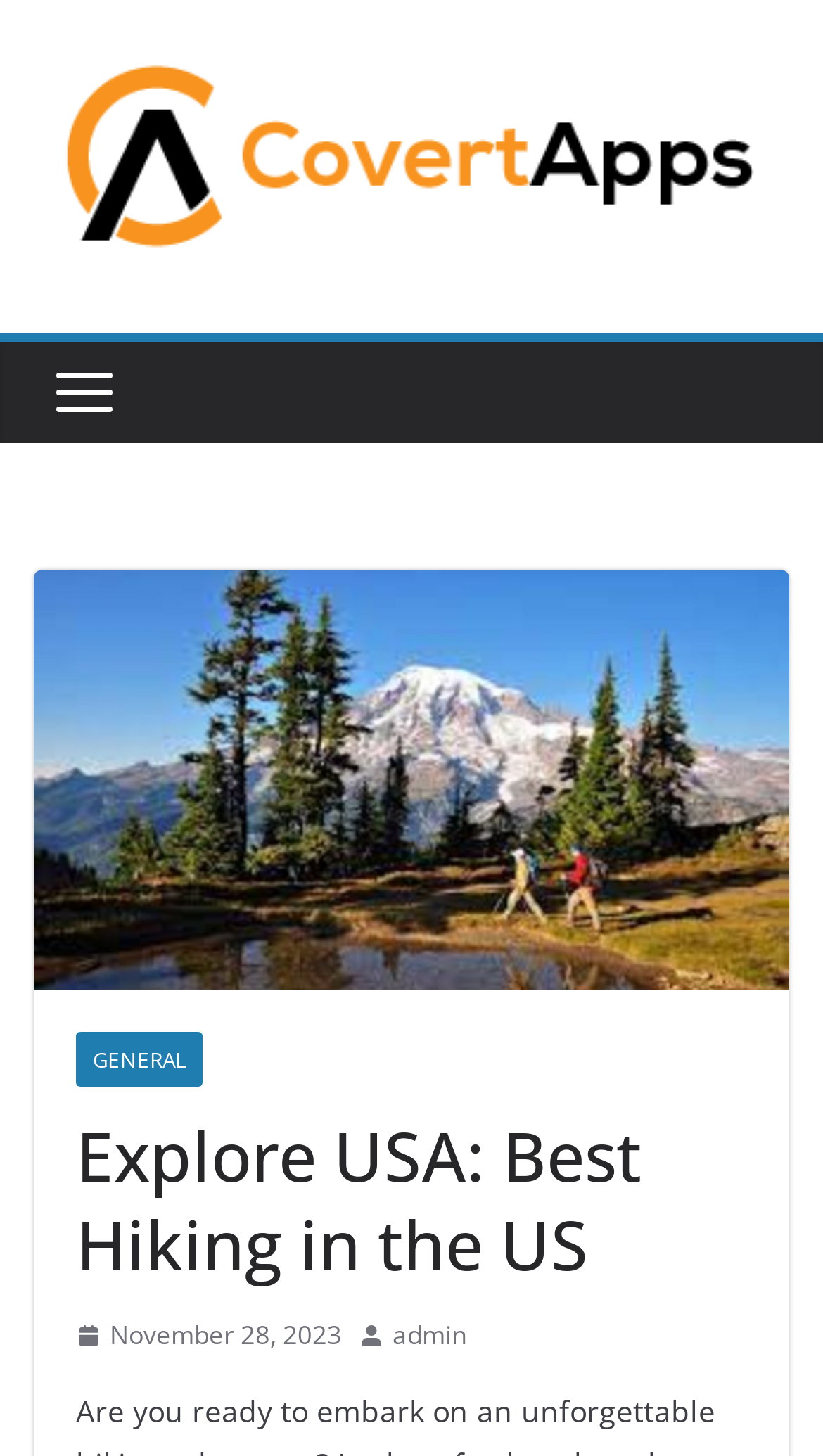How many images are there in the top section of the webpage?
Please provide a single word or phrase as your answer based on the image.

4